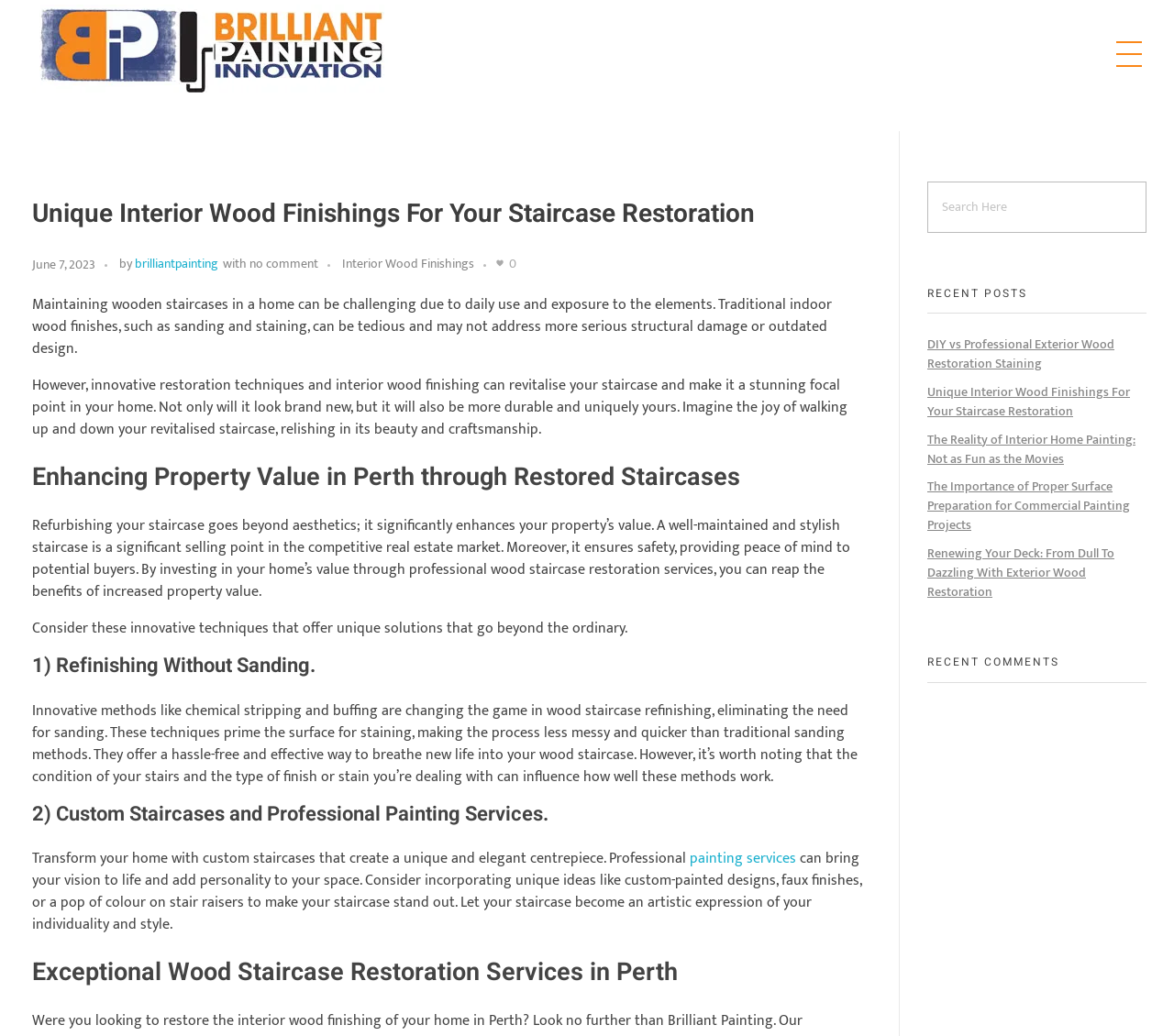Find the bounding box coordinates of the clickable area required to complete the following action: "Search for something in the search bar".

[0.79, 0.175, 0.977, 0.225]